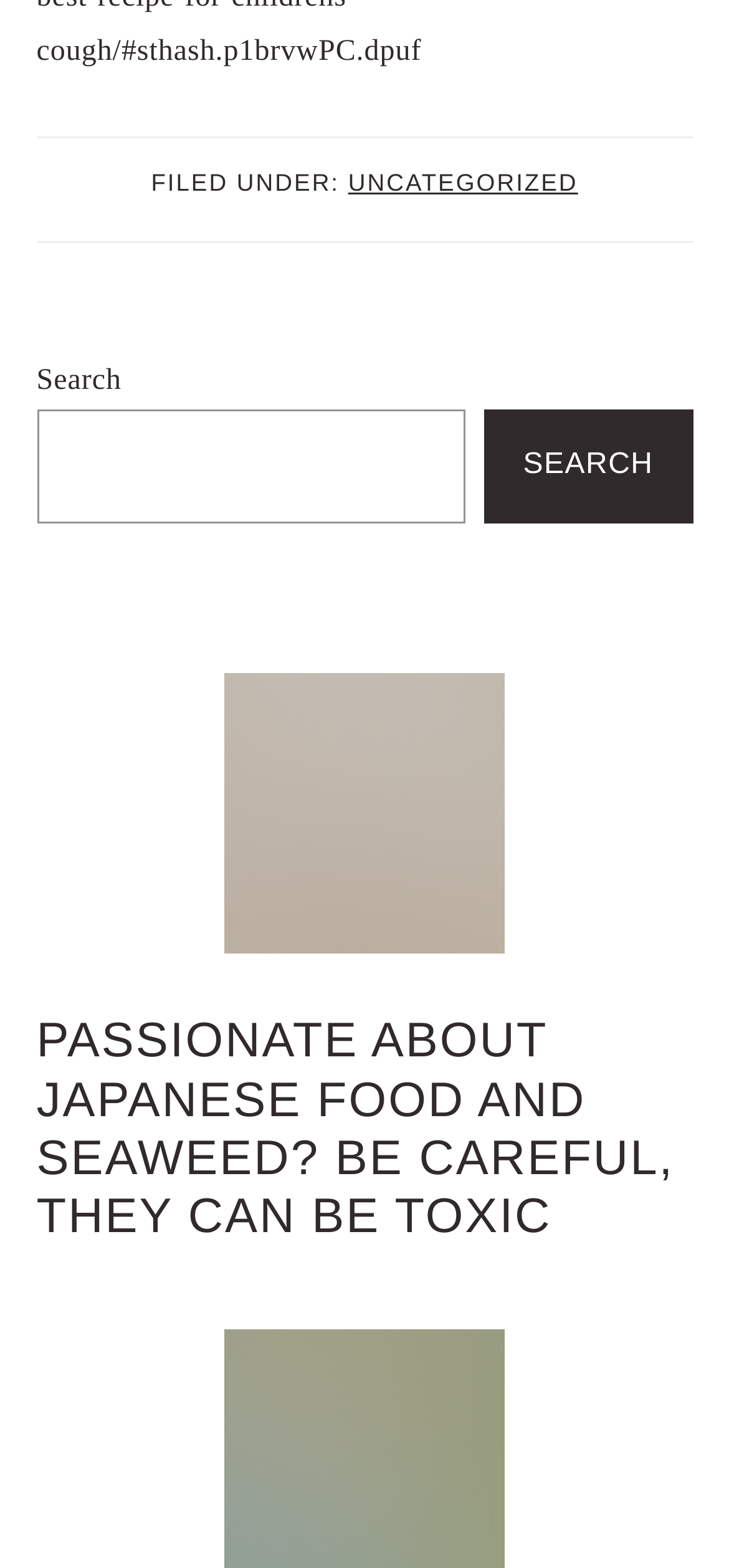Respond with a single word or phrase:
Where is the search button located?

Below the search box